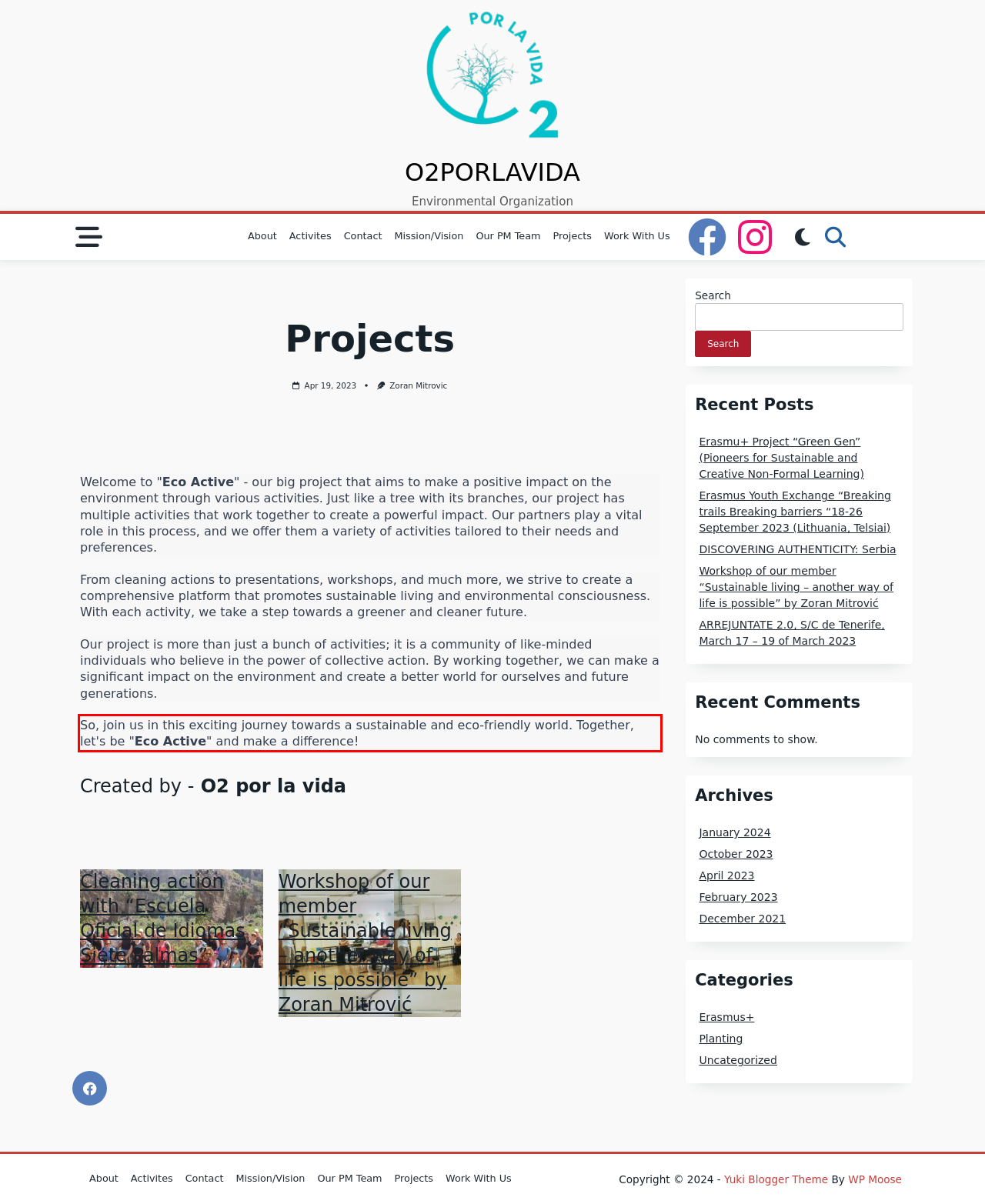Using the provided webpage screenshot, identify and read the text within the red rectangle bounding box.

So, join us in this exciting journey towards a sustainable and eco-friendly world. Together, let's be "Eco Active" and make a difference!